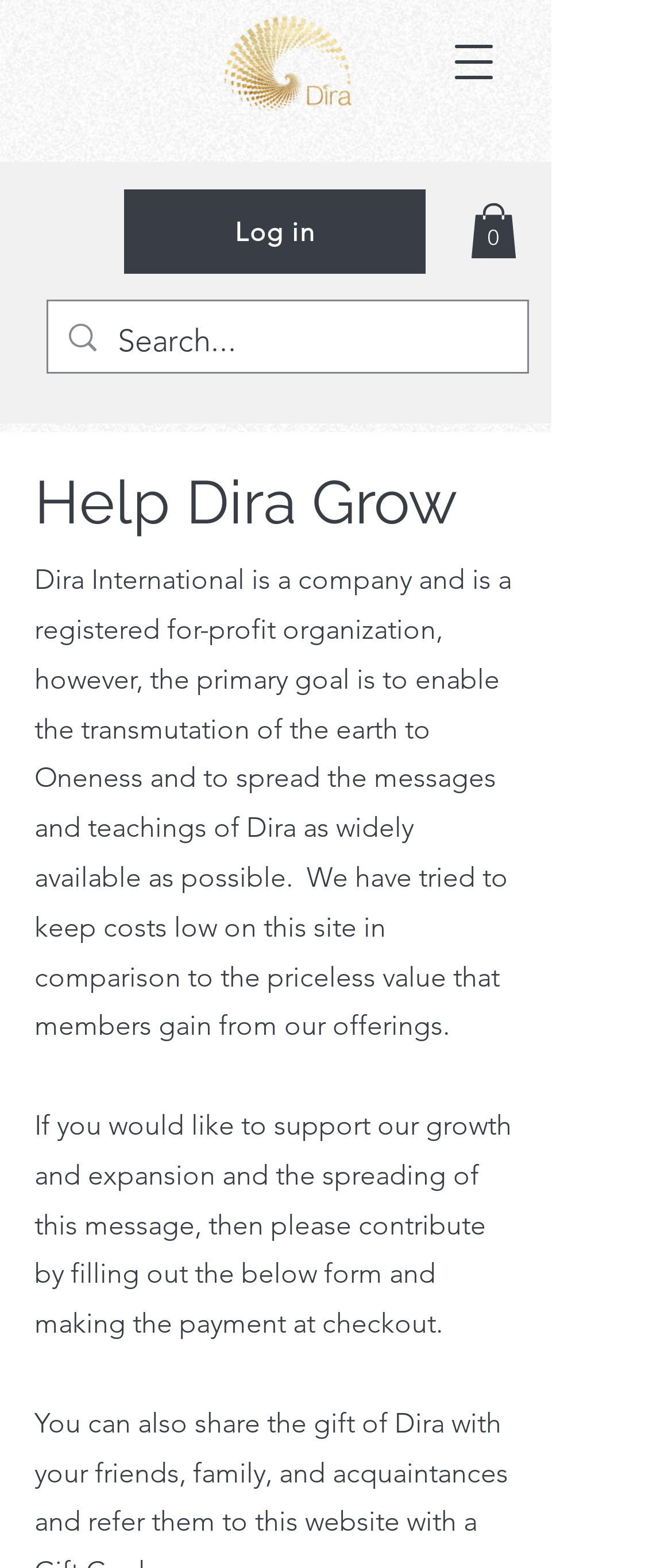How many items are in the cart?
From the image, respond with a single word or phrase.

0